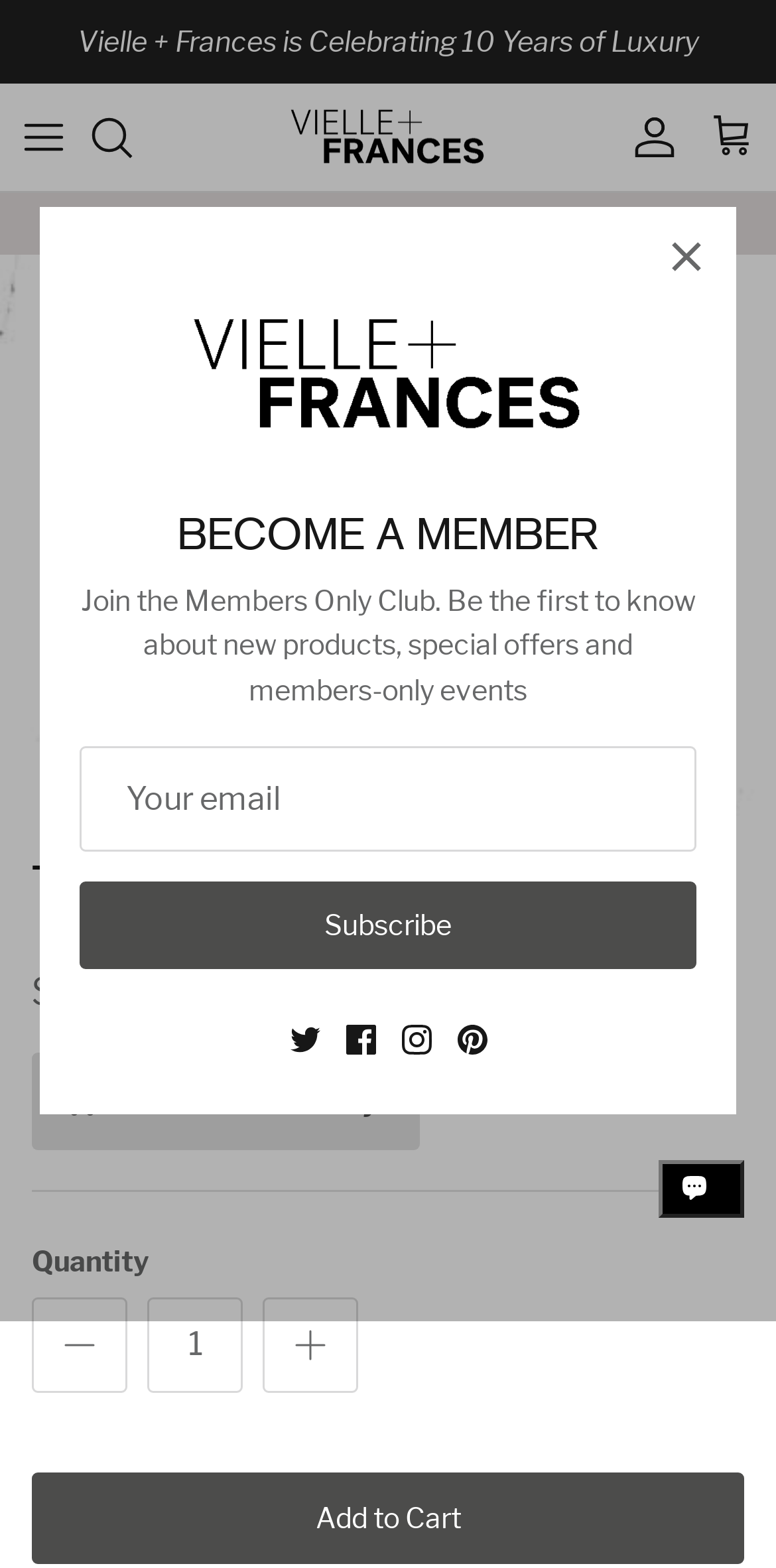Locate the coordinates of the bounding box for the clickable region that fulfills this instruction: "Subscribe to the Members Only Club".

[0.103, 0.562, 0.897, 0.618]